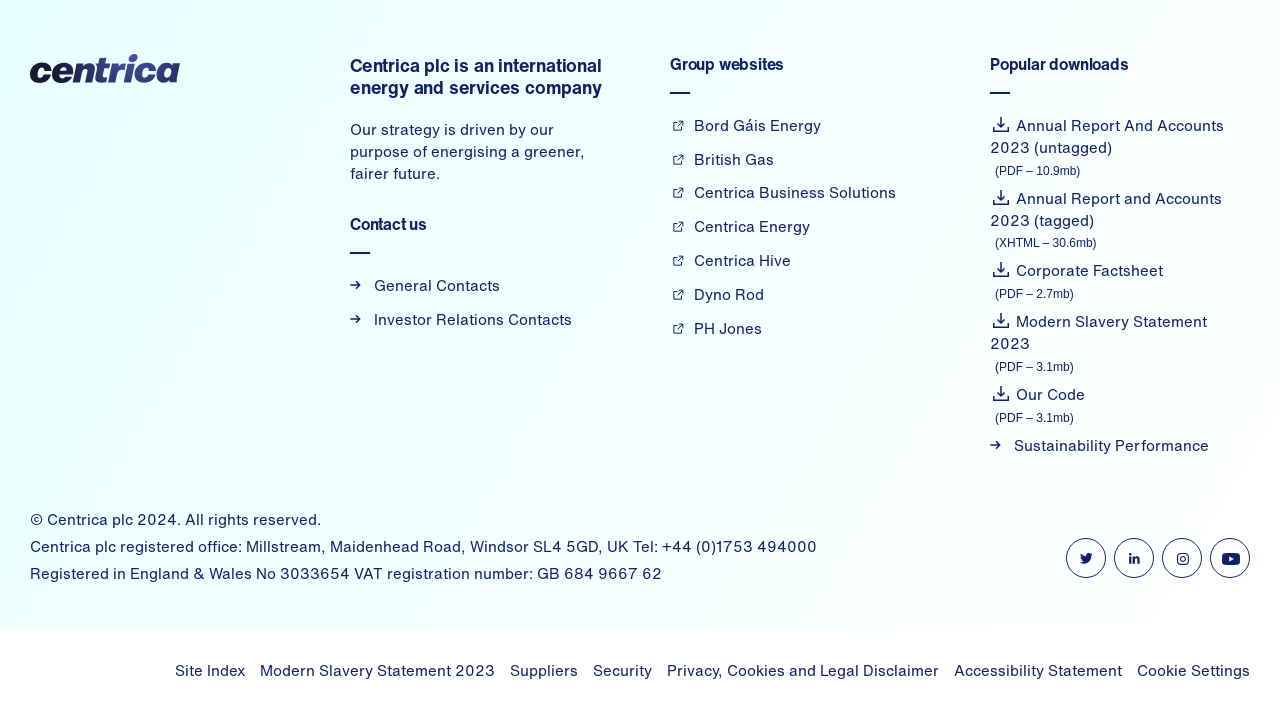Please specify the bounding box coordinates of the clickable region to carry out the following instruction: "Visit Bord Gáis Energy website". The coordinates should be four float numbers between 0 and 1, in the format [left, top, right, bottom].

[0.523, 0.159, 0.641, 0.19]